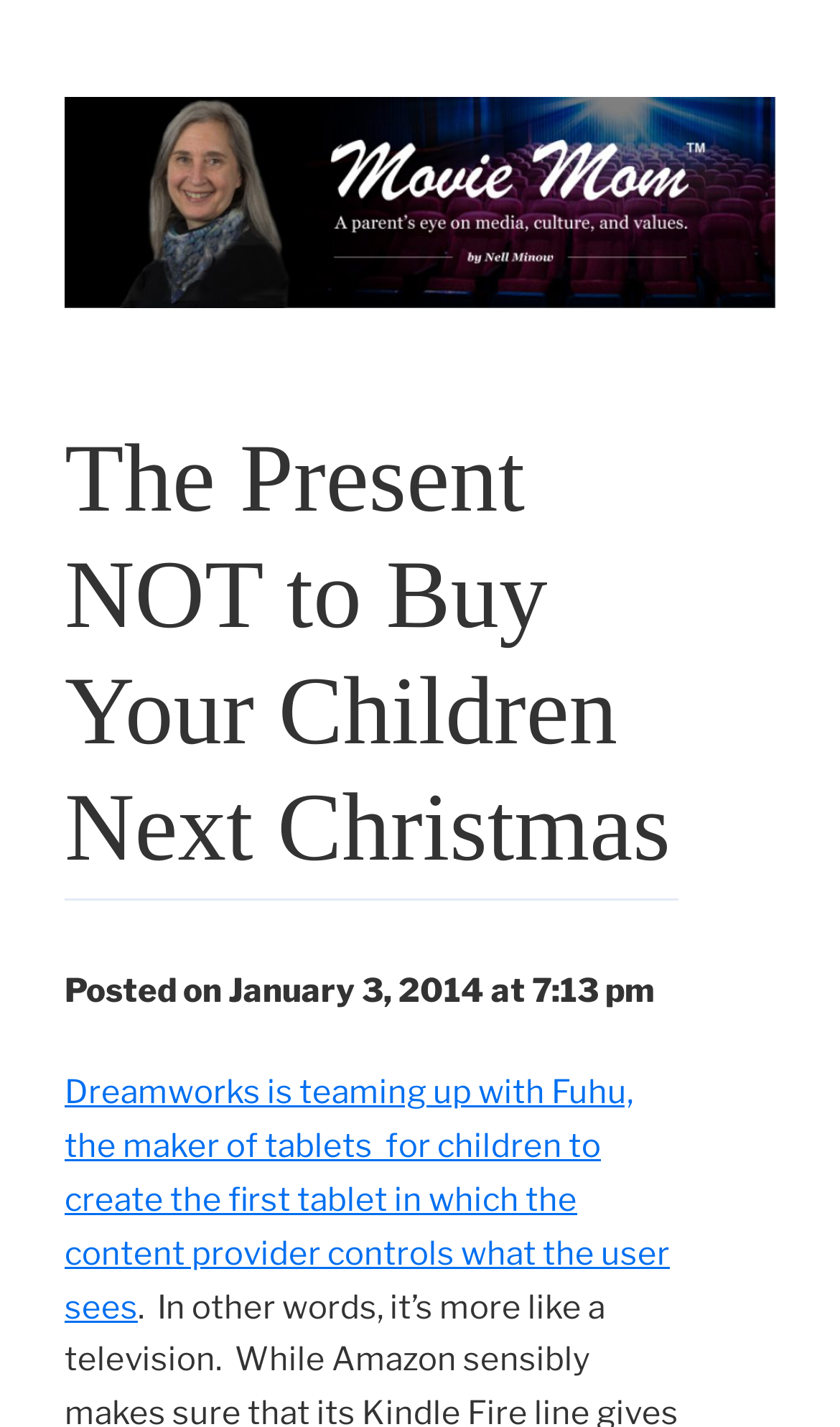Identify and provide the title of the webpage.

The Present NOT to Buy Your Children Next Christmas